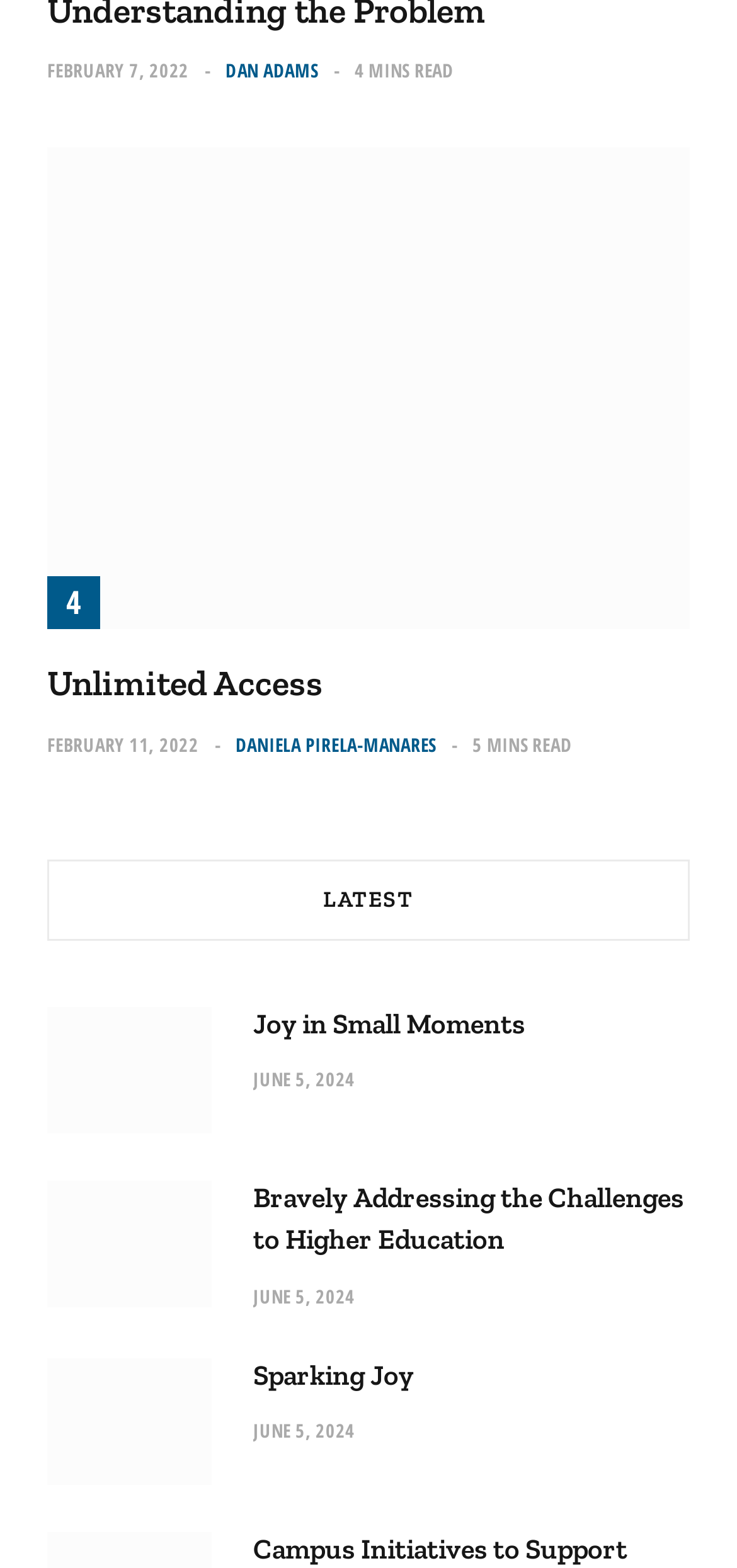What is the reading time of the second article?
Give a one-word or short-phrase answer derived from the screenshot.

5 MINS READ